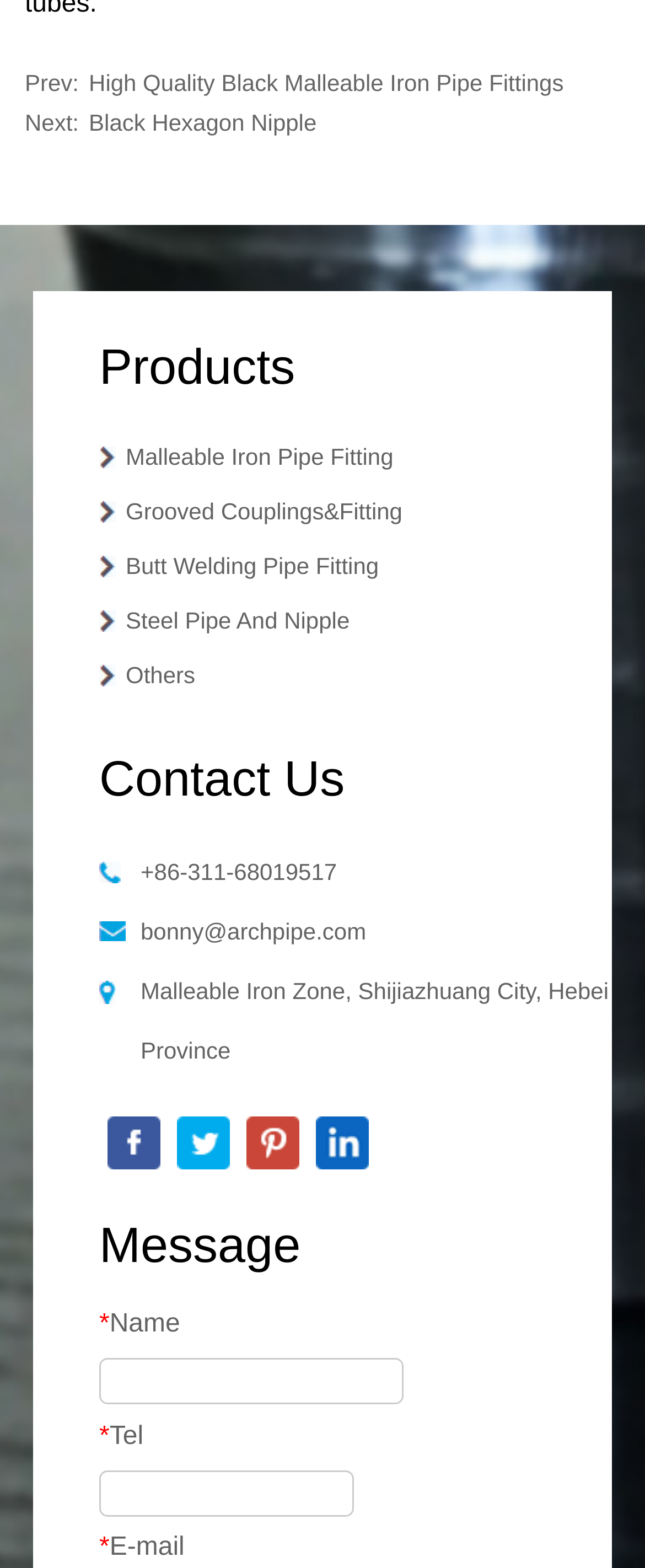Look at the image and give a detailed response to the following question: What is the company's phone number?

The company's phone number can be found in the 'Contact Us' section, which is located at the bottom of the webpage. The phone number is displayed as a static text element with the value '+86-311-68019517'.